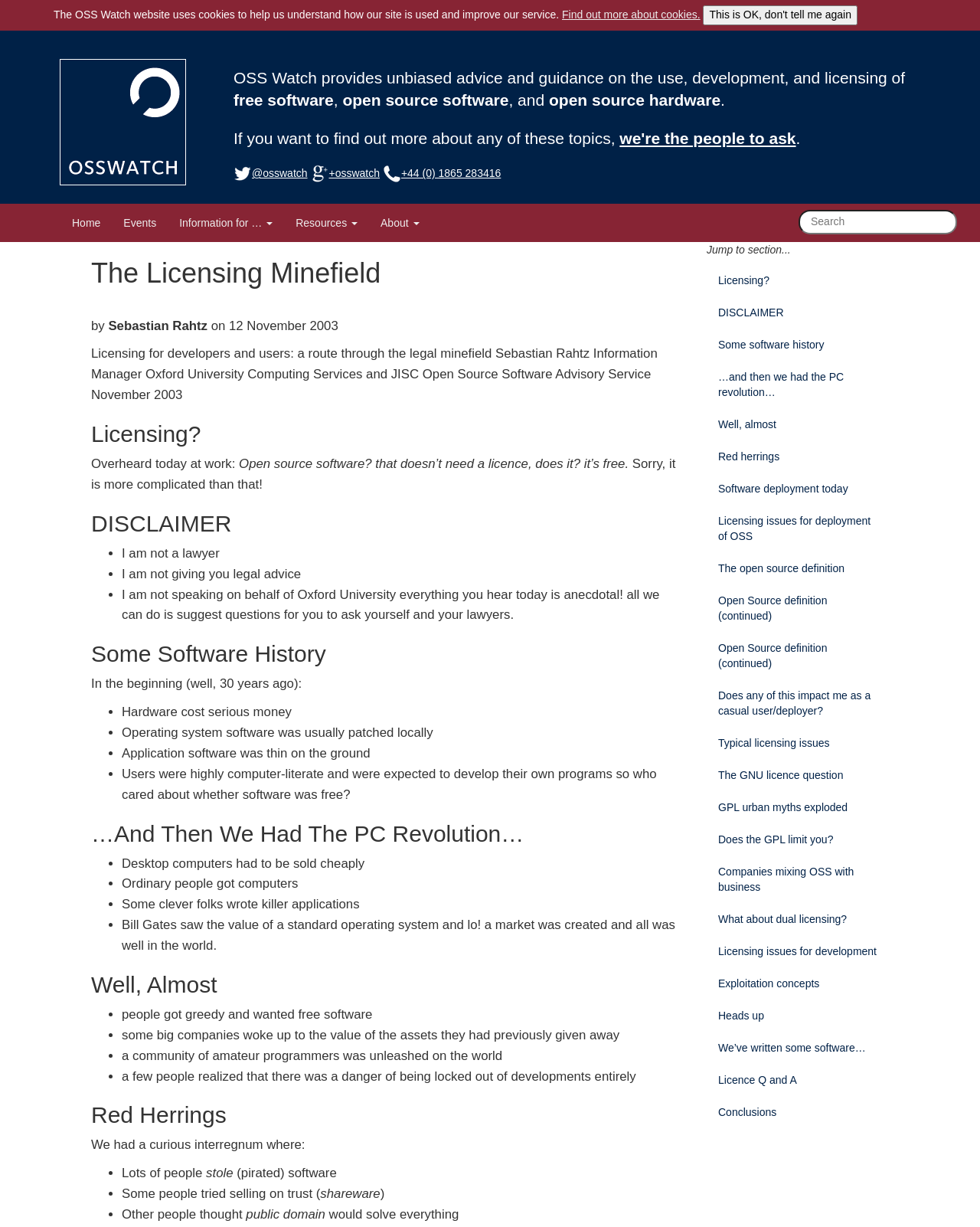Kindly provide the bounding box coordinates of the section you need to click on to fulfill the given instruction: "Visit our Facebook".

None